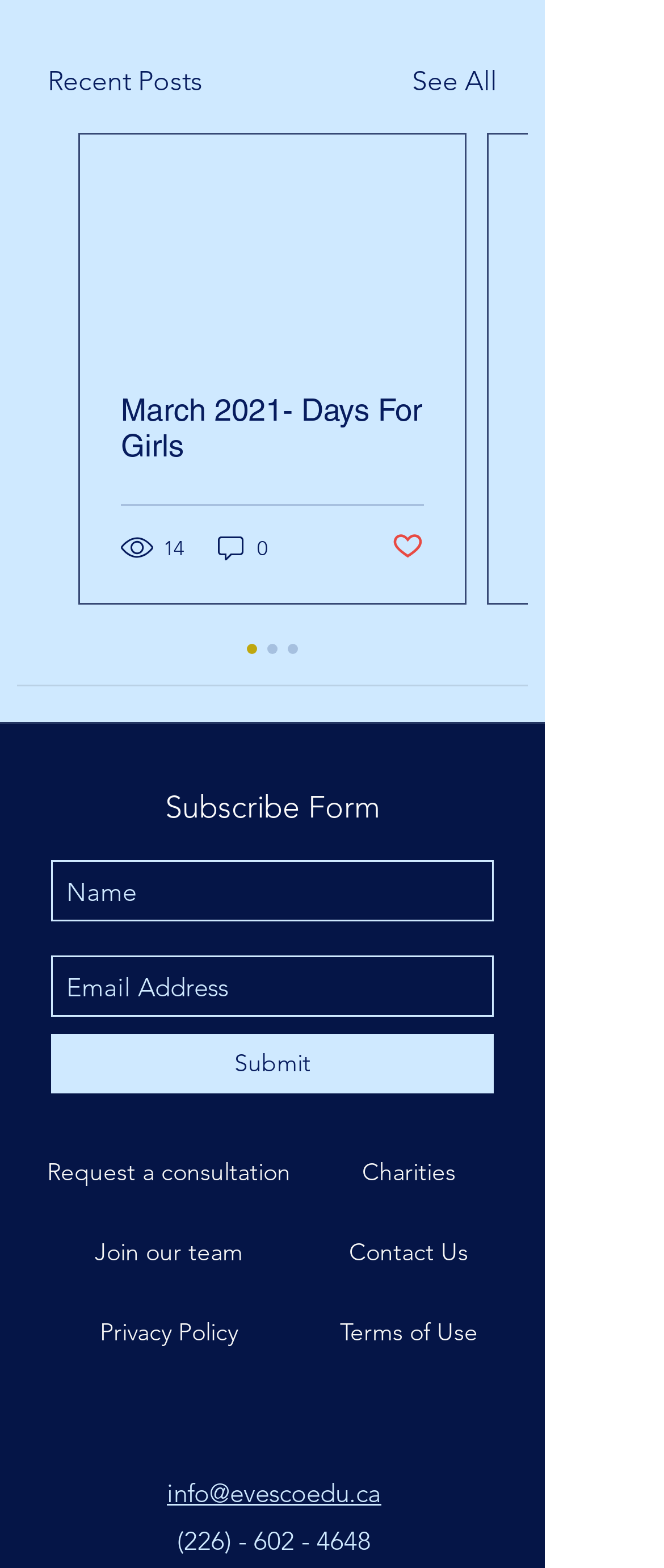What social media platforms are listed in the 'Social Bar'?
Please interpret the details in the image and answer the question thoroughly.

The 'Social Bar' list, located at [0.349, 0.905, 0.477, 0.927], contains links to Facebook and Instagram, indicating that these are the social media platforms listed.